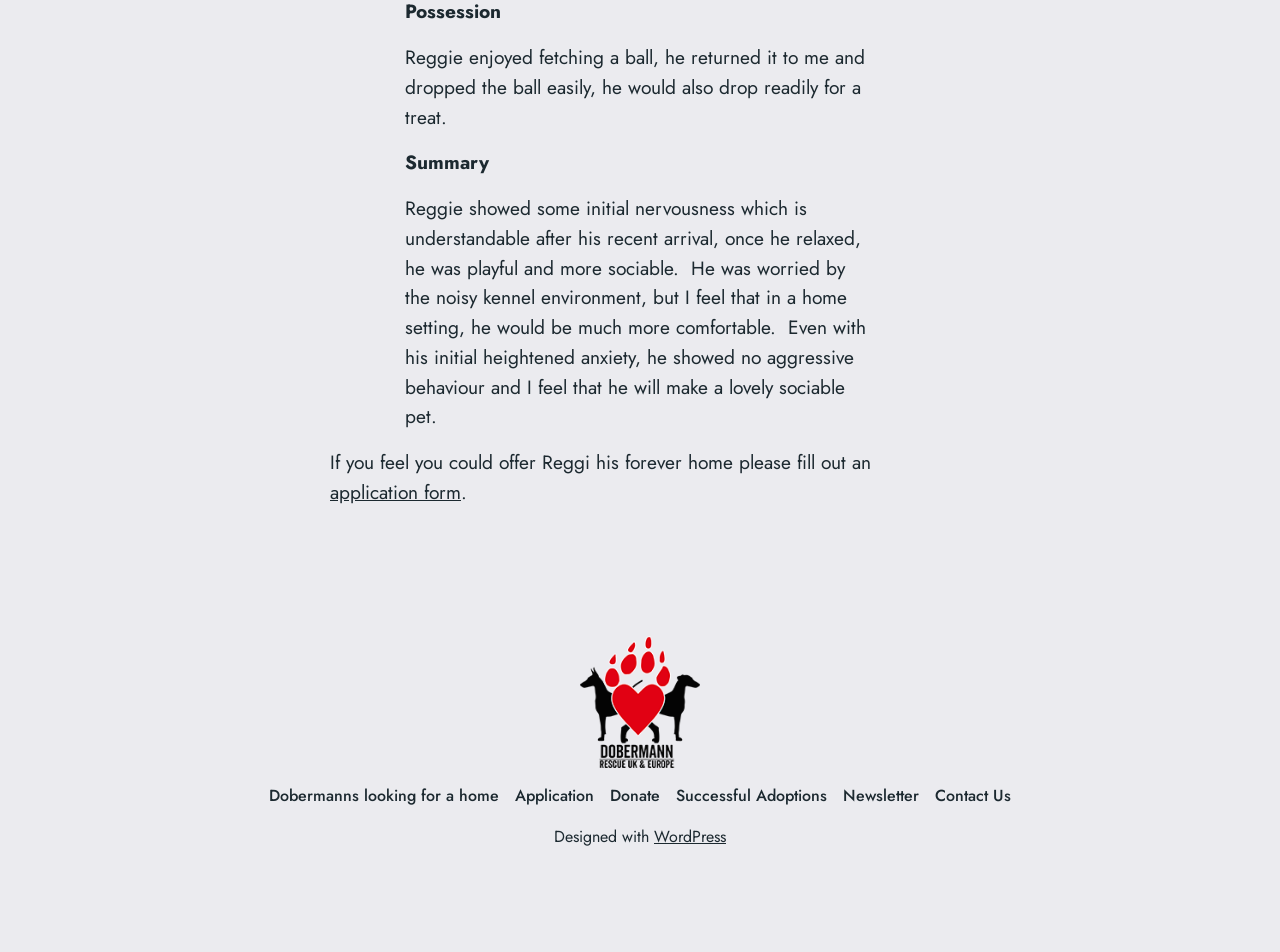Provide a brief response in the form of a single word or phrase:
What is the name of the dog?

Reggie